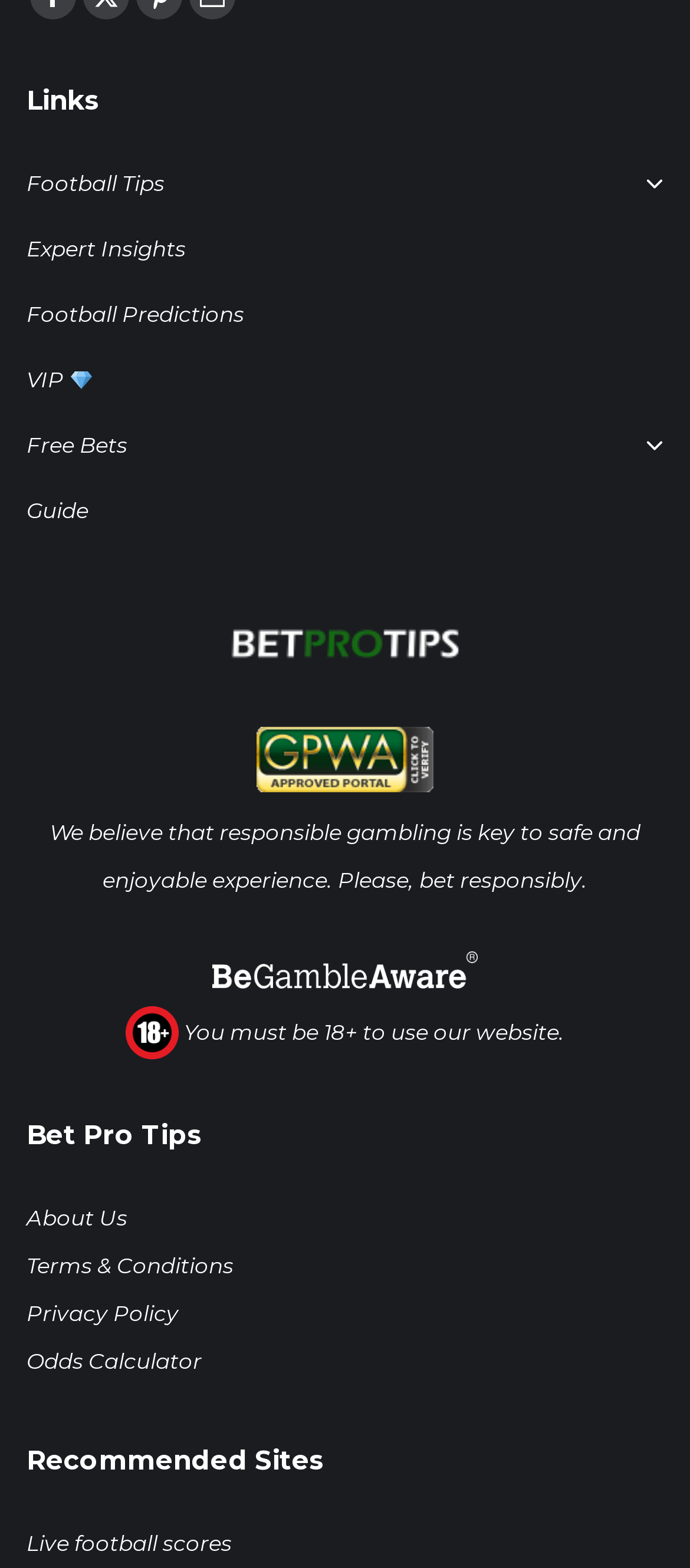Refer to the screenshot and give an in-depth answer to this question: What is the warning message on the webpage?

The warning message on the webpage is 'We believe that responsible gambling is key to safe and enjoyable experience. Please, bet responsibly.' which is located at the middle of the webpage with a bounding box coordinate of [0.072, 0.523, 0.928, 0.57].